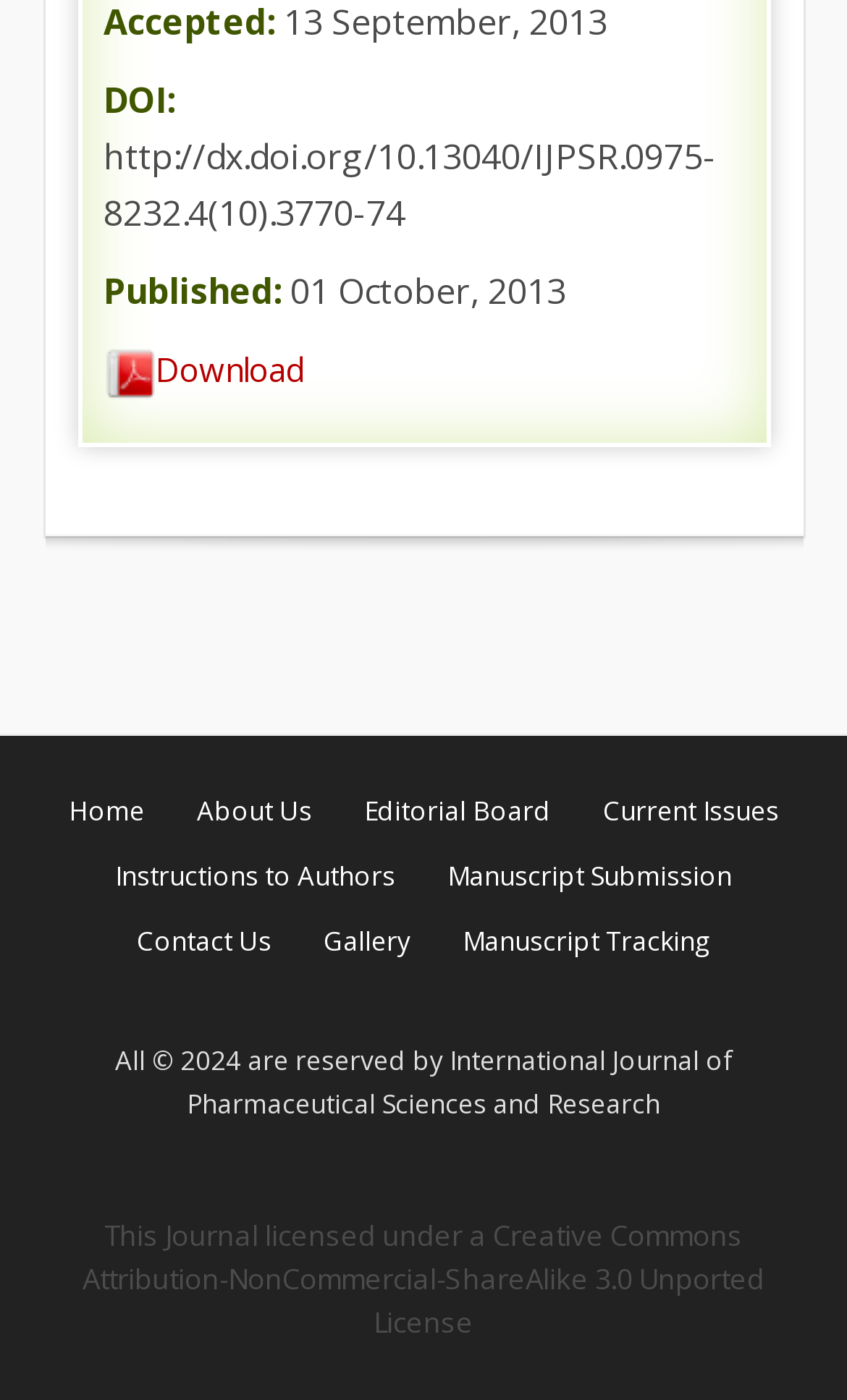Identify the bounding box coordinates of the element to click to follow this instruction: 'Search for a keyword'. Ensure the coordinates are four float values between 0 and 1, provided as [left, top, right, bottom].

None